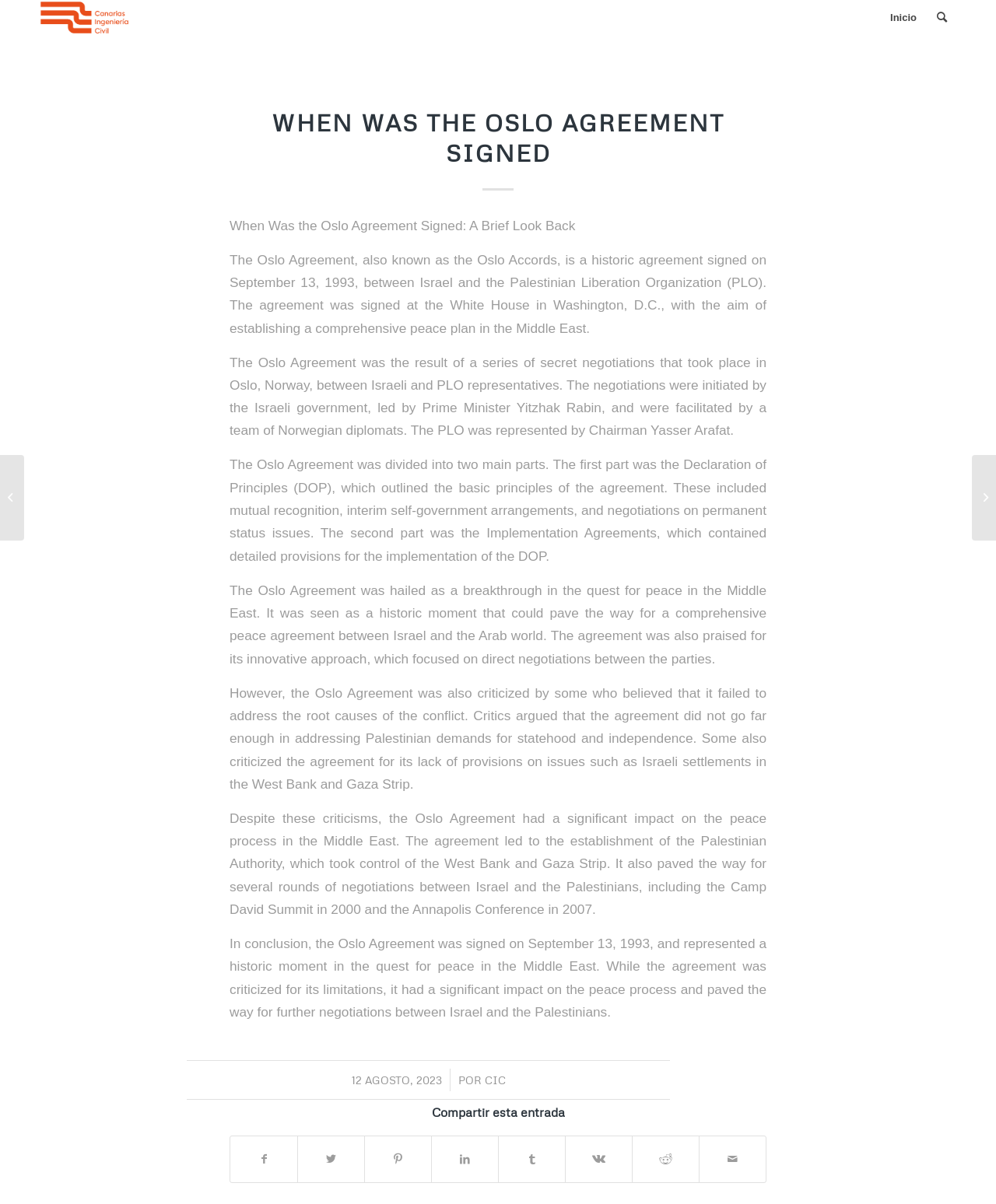Identify and provide the bounding box for the element described by: "Inicio".

[0.884, 0.0, 0.93, 0.029]